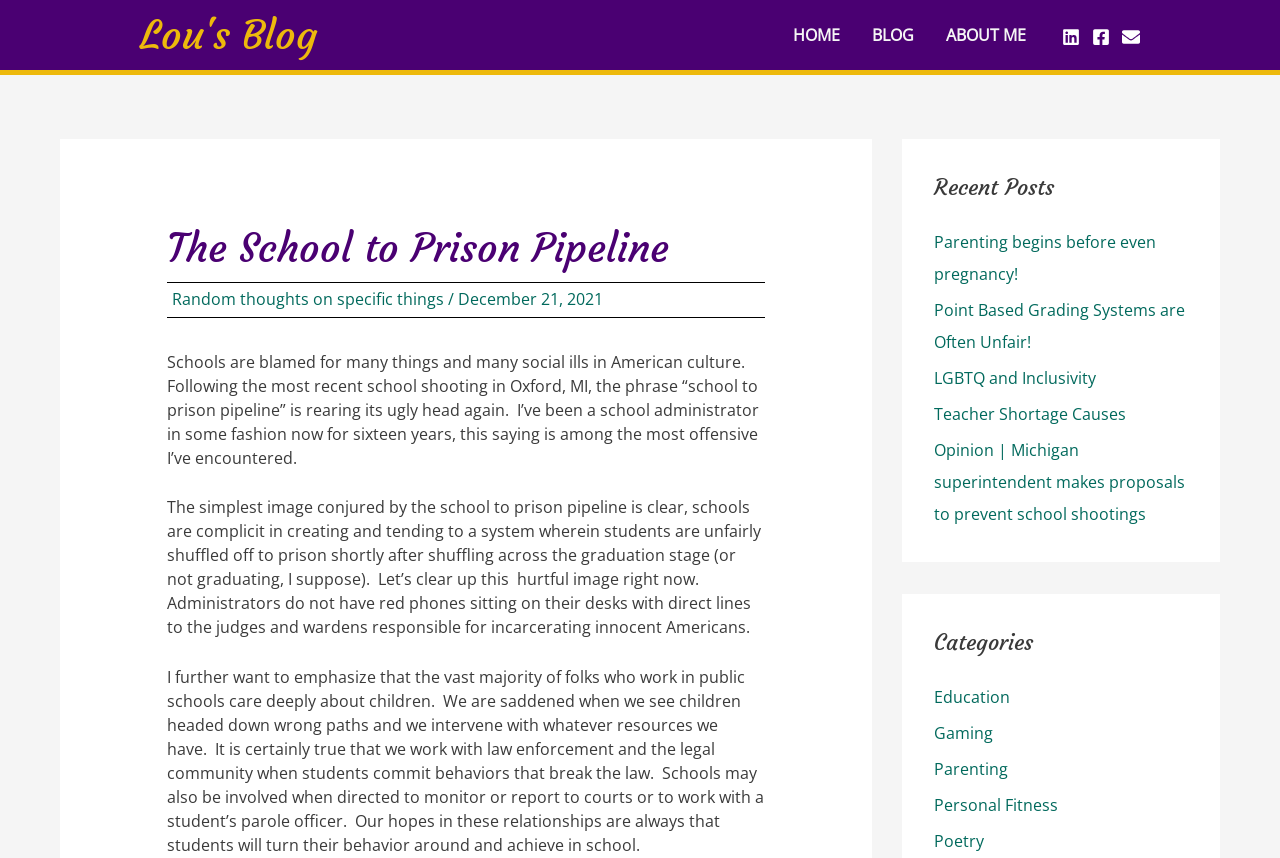Please identify the bounding box coordinates of the region to click in order to complete the given instruction: "Read the 'Recent Posts'". The coordinates should be four float numbers between 0 and 1, i.e., [left, top, right, bottom].

[0.73, 0.199, 0.928, 0.238]